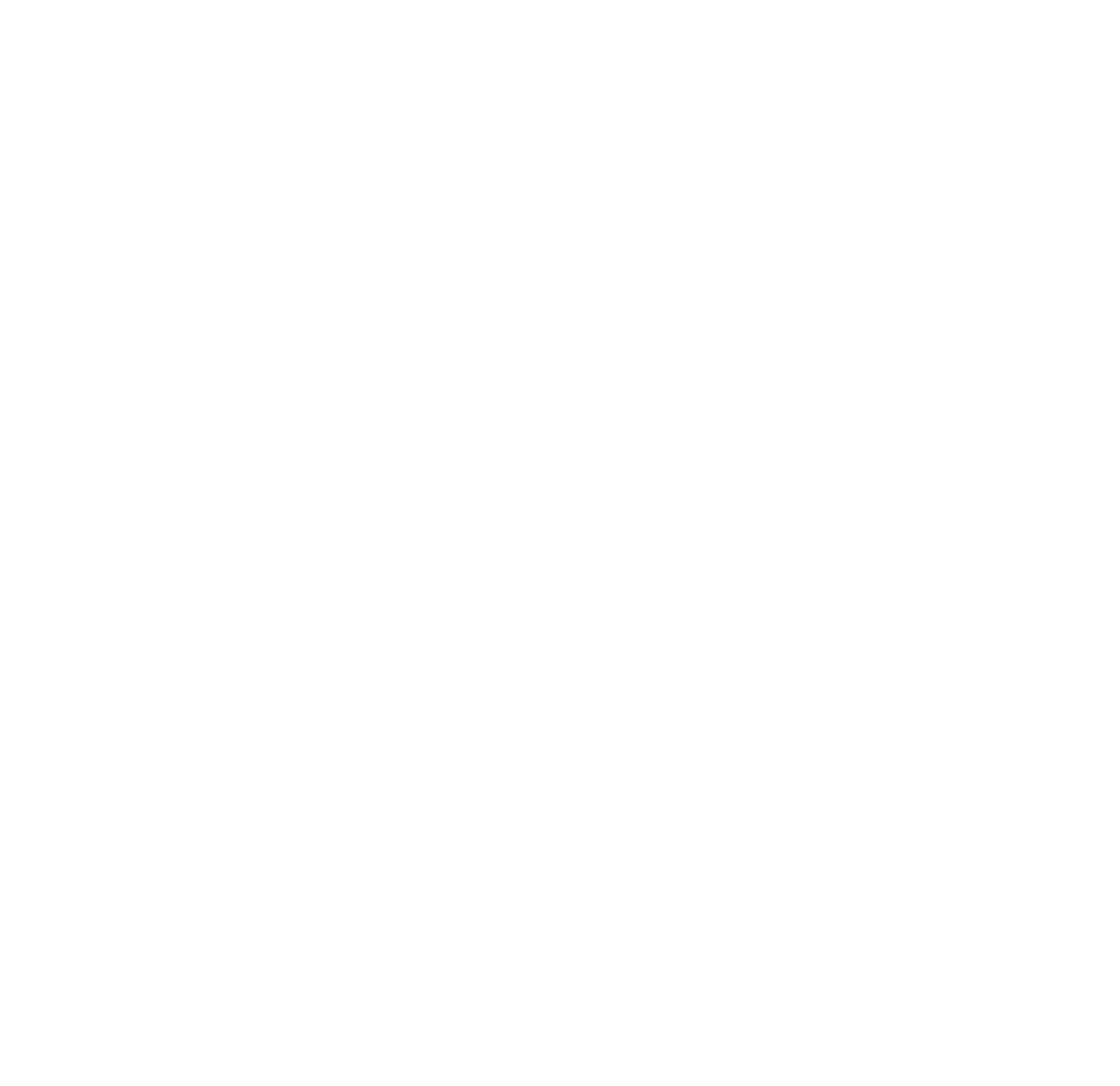Reply to the question with a brief word or phrase: What is the purpose of the combobox?

Select an option